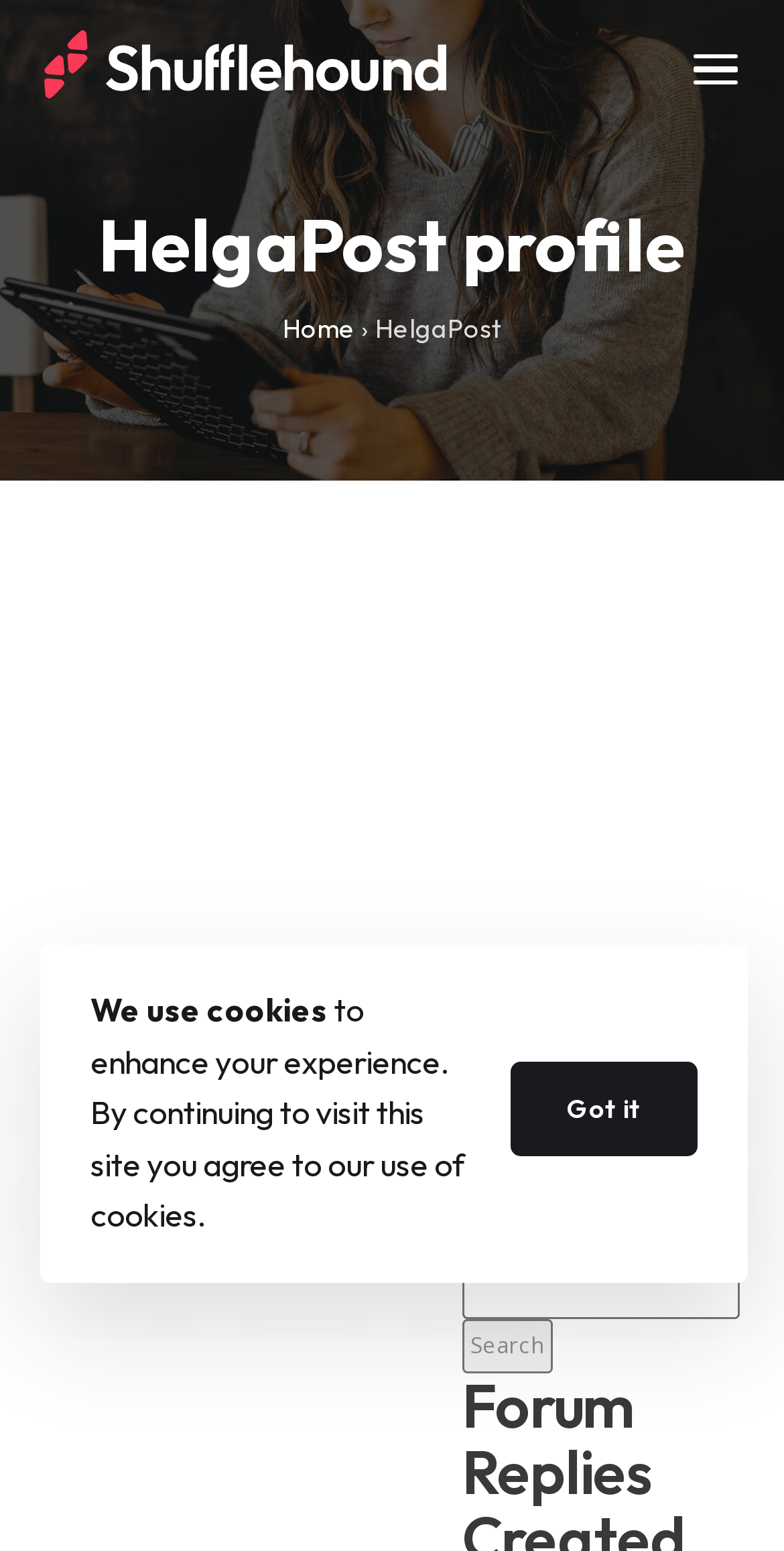Please provide the bounding box coordinates for the element that needs to be clicked to perform the following instruction: "Toggle navigation". The coordinates should be given as four float numbers between 0 and 1, i.e., [left, top, right, bottom].

[0.856, 0.022, 0.944, 0.068]